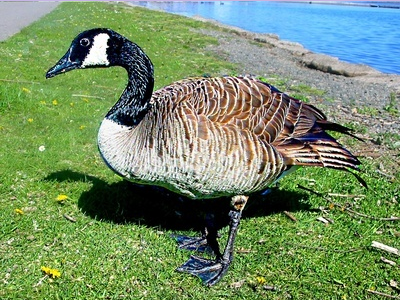What is the background of the image?
Answer the question based on the image using a single word or a brief phrase.

Water